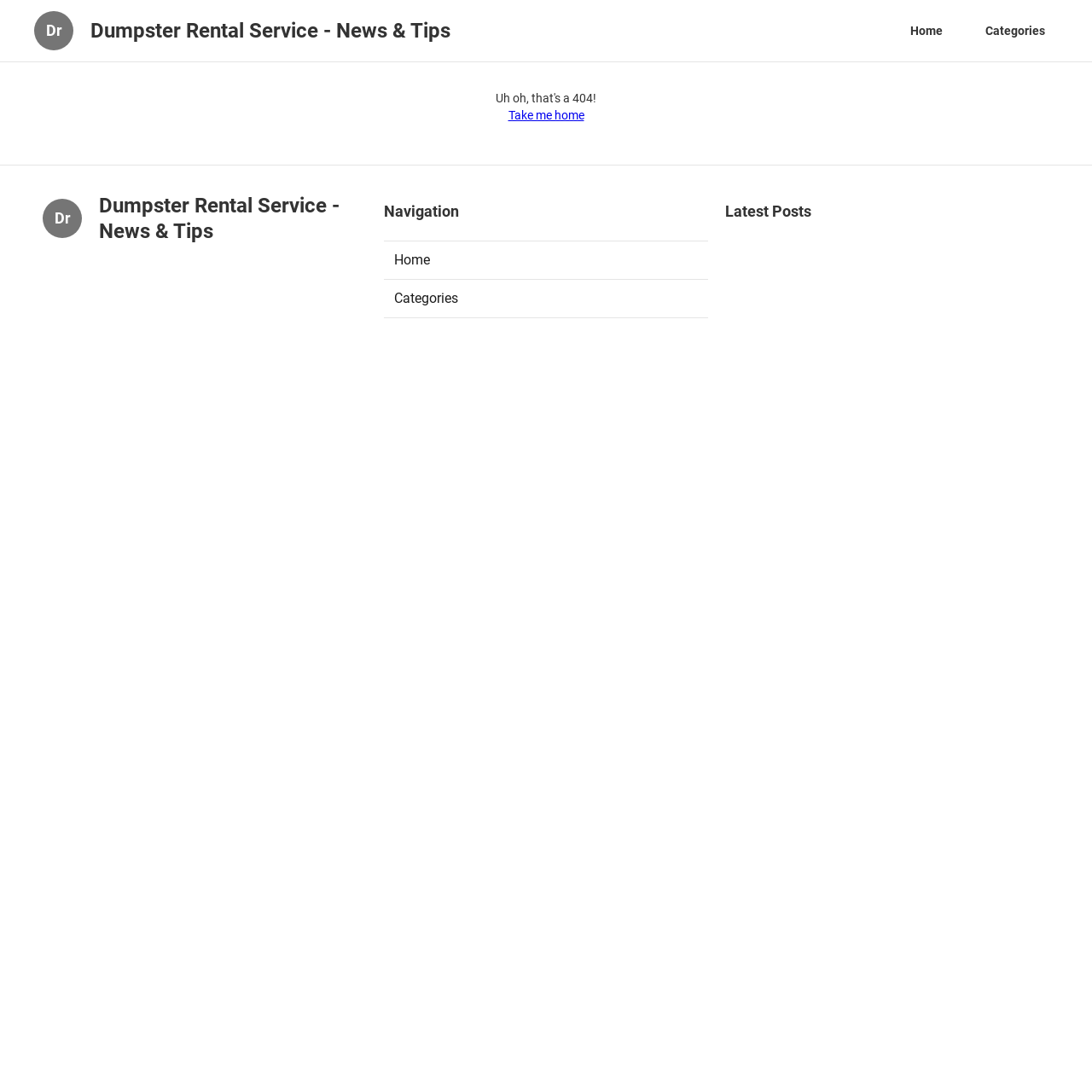Give a short answer to this question using one word or a phrase:
What is the section below the navigation links?

Latest Posts